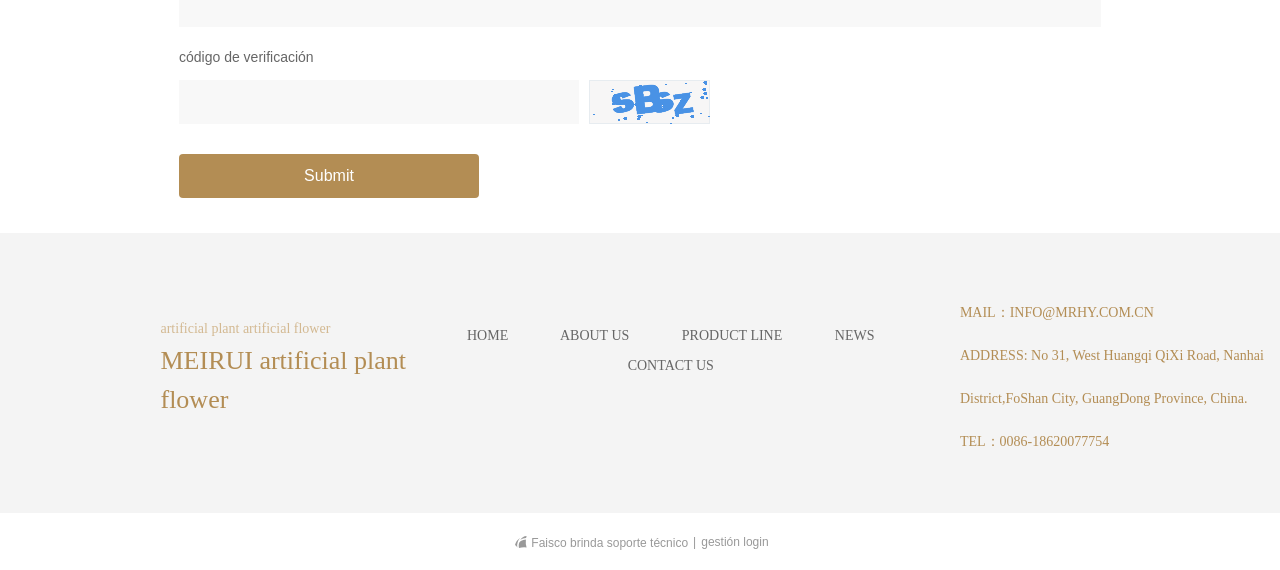Kindly determine the bounding box coordinates for the area that needs to be clicked to execute this instruction: "Go to HOME page".

[0.365, 0.575, 0.397, 0.602]